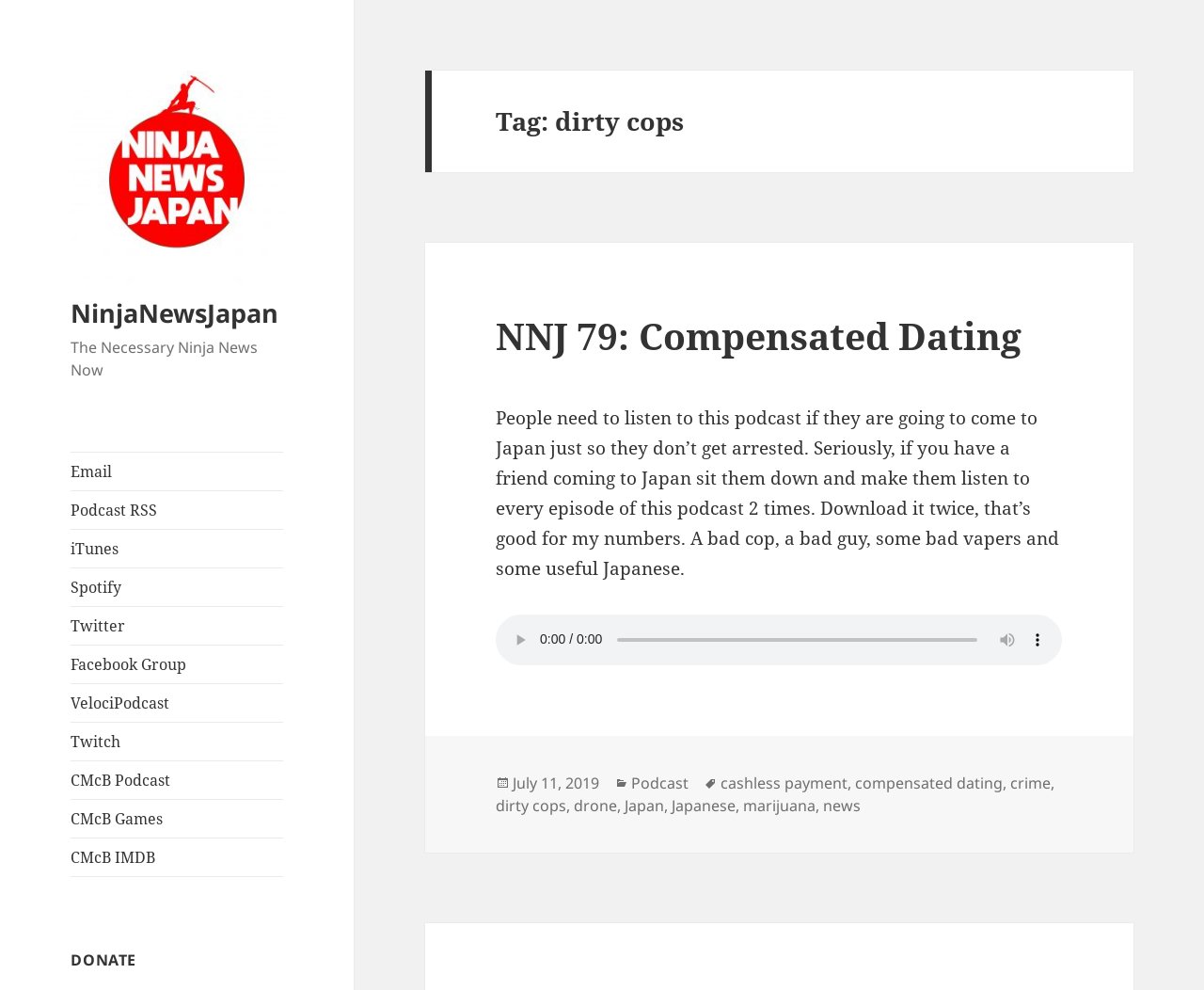Provide the bounding box coordinates for the area that should be clicked to complete the instruction: "donate to the website".

[0.059, 0.958, 0.235, 0.981]